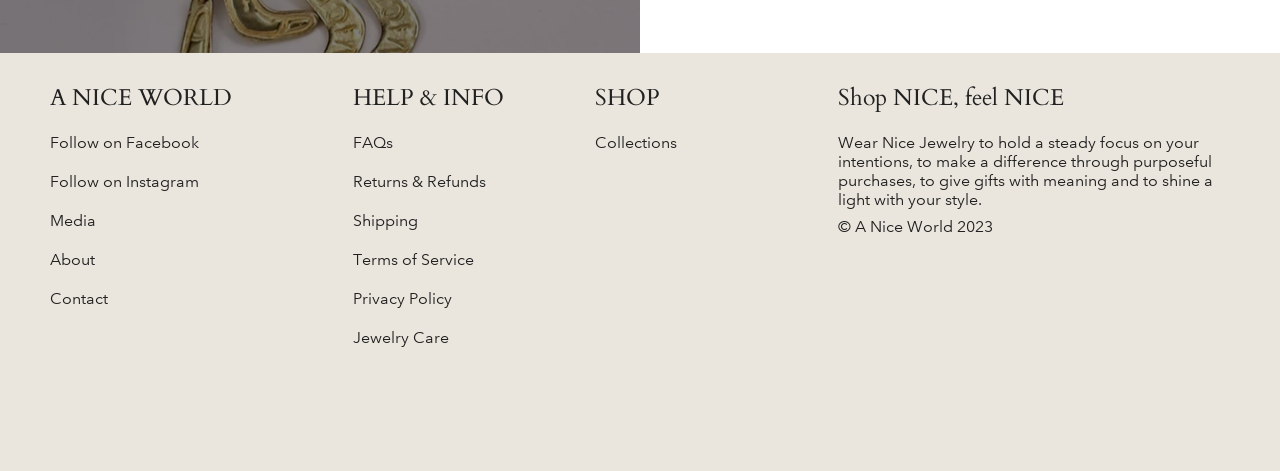What is the name of the website?
From the image, provide a succinct answer in one word or a short phrase.

A Nice World